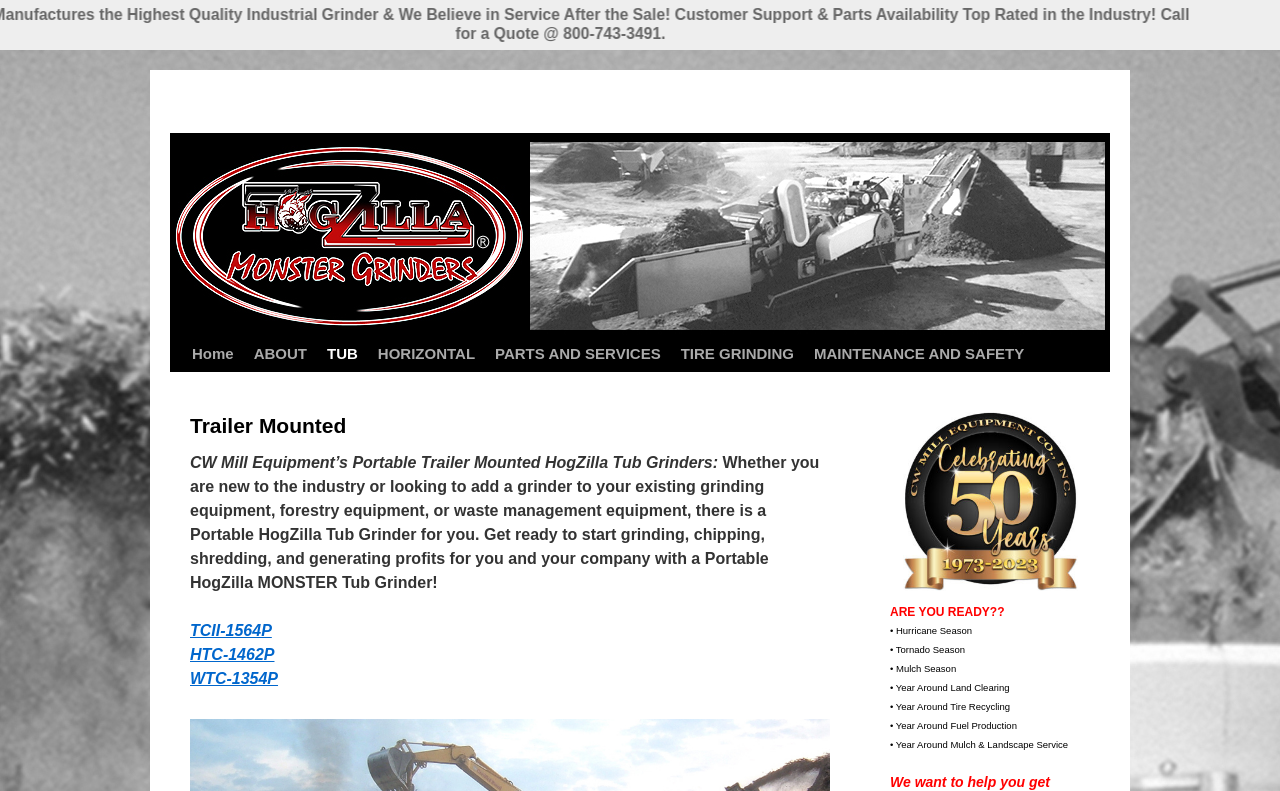Answer the following in one word or a short phrase: 
What is the purpose of the Portable HogZilla Tub Grinder?

Grinding, chipping, shredding